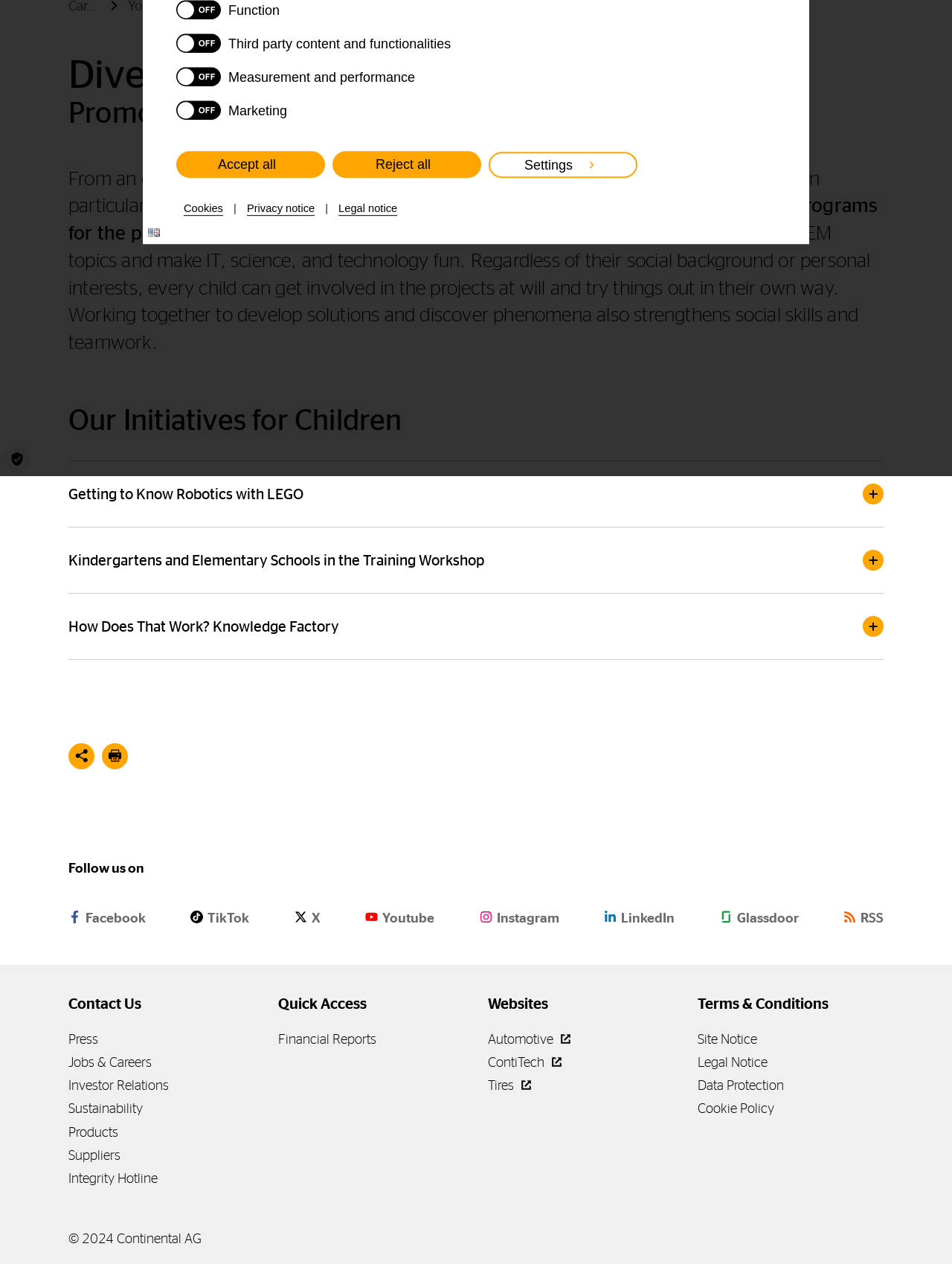Find the bounding box coordinates for the element described here: "Privacy notice".

[0.251, 0.155, 0.338, 0.175]